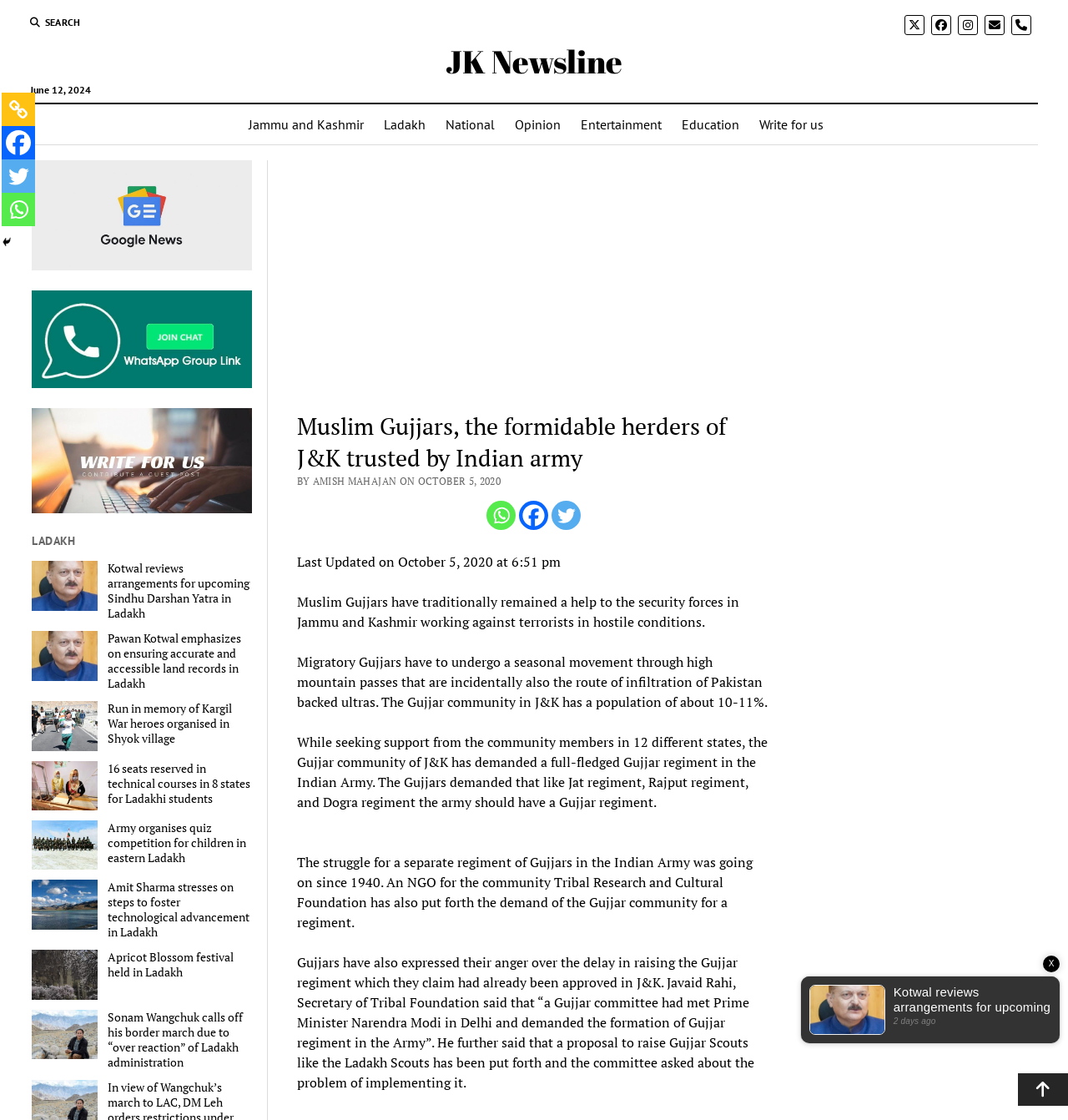Pinpoint the bounding box coordinates of the clickable element to carry out the following instruction: "Visit JK Newsline."

[0.417, 0.036, 0.583, 0.074]